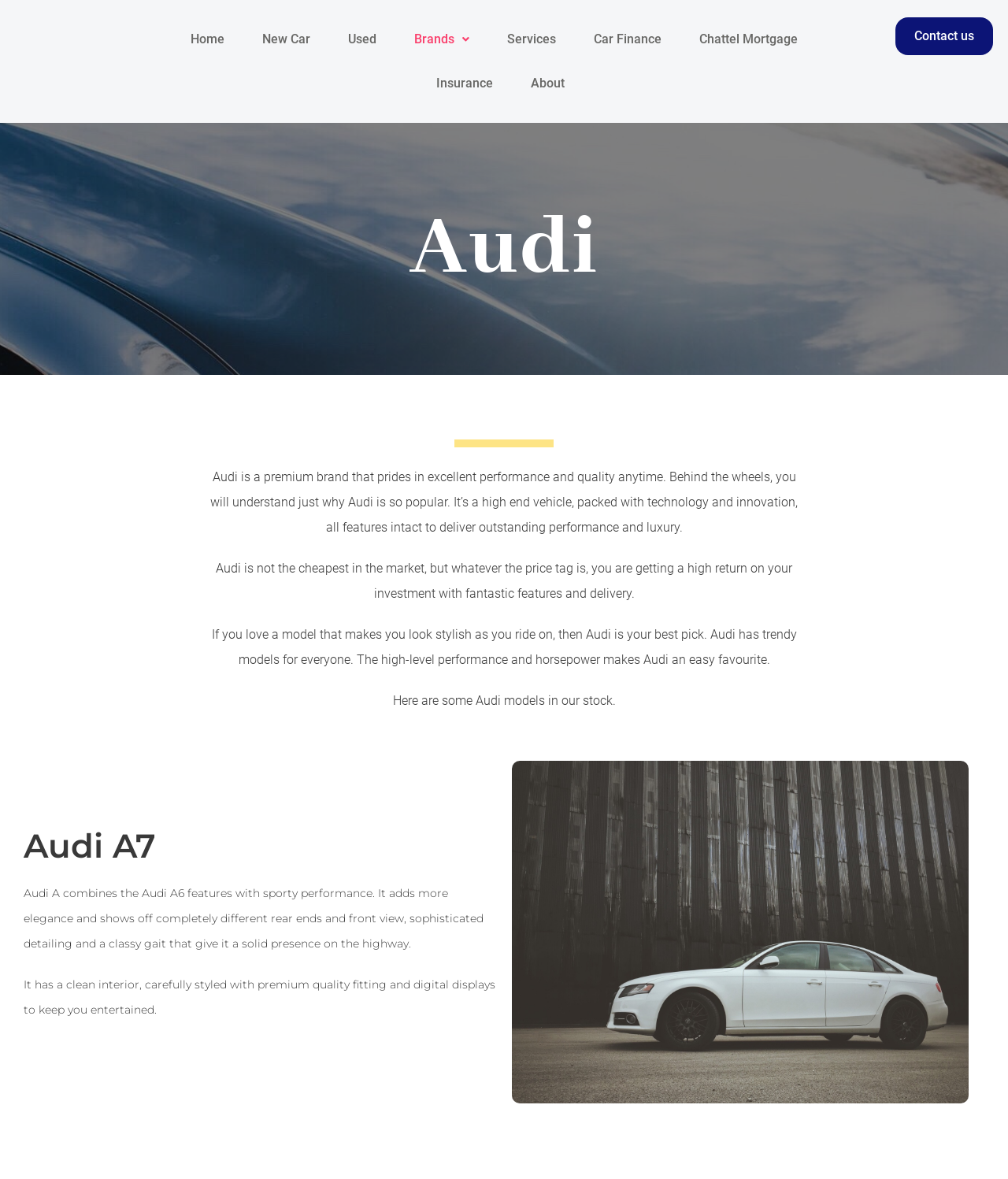Pinpoint the bounding box coordinates of the area that must be clicked to complete this instruction: "Click on the 'Contact us' button".

[0.889, 0.015, 0.985, 0.047]